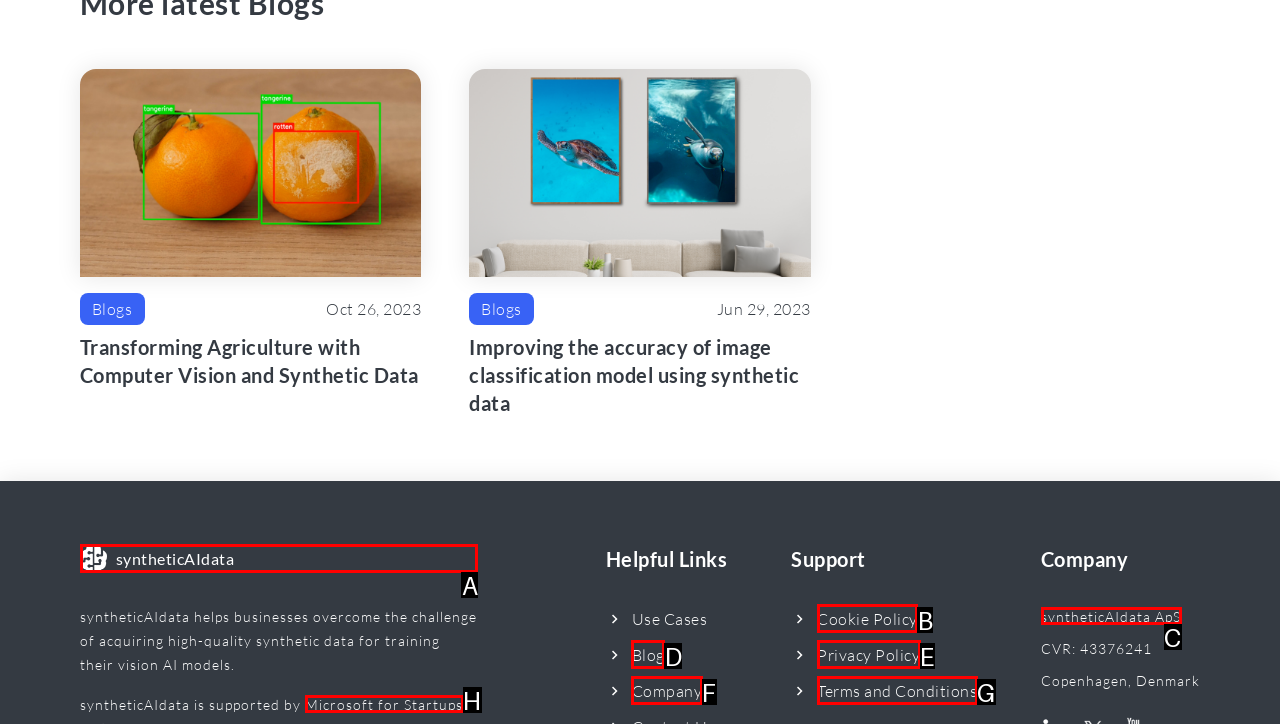Identify the letter of the UI element that corresponds to: Terms and Conditions
Respond with the letter of the option directly.

G